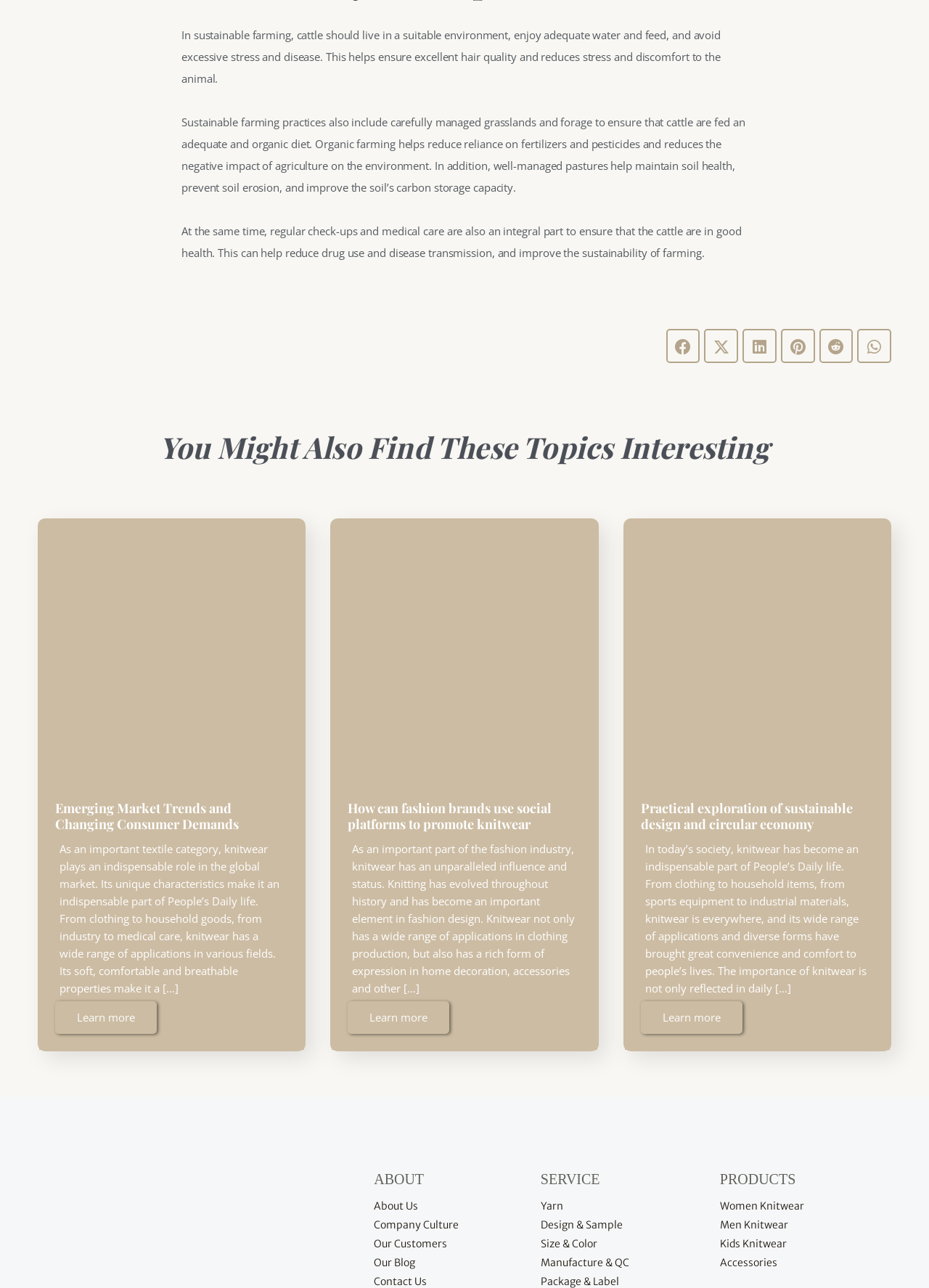Look at the image and write a detailed answer to the question: 
How many social media platforms can you share content on?

There are six social media links at the top of the webpage, including Facebook, Twitter, LinkedIn, Pinterest, Reddit, and WhatsApp, which allow users to share content on these platforms.